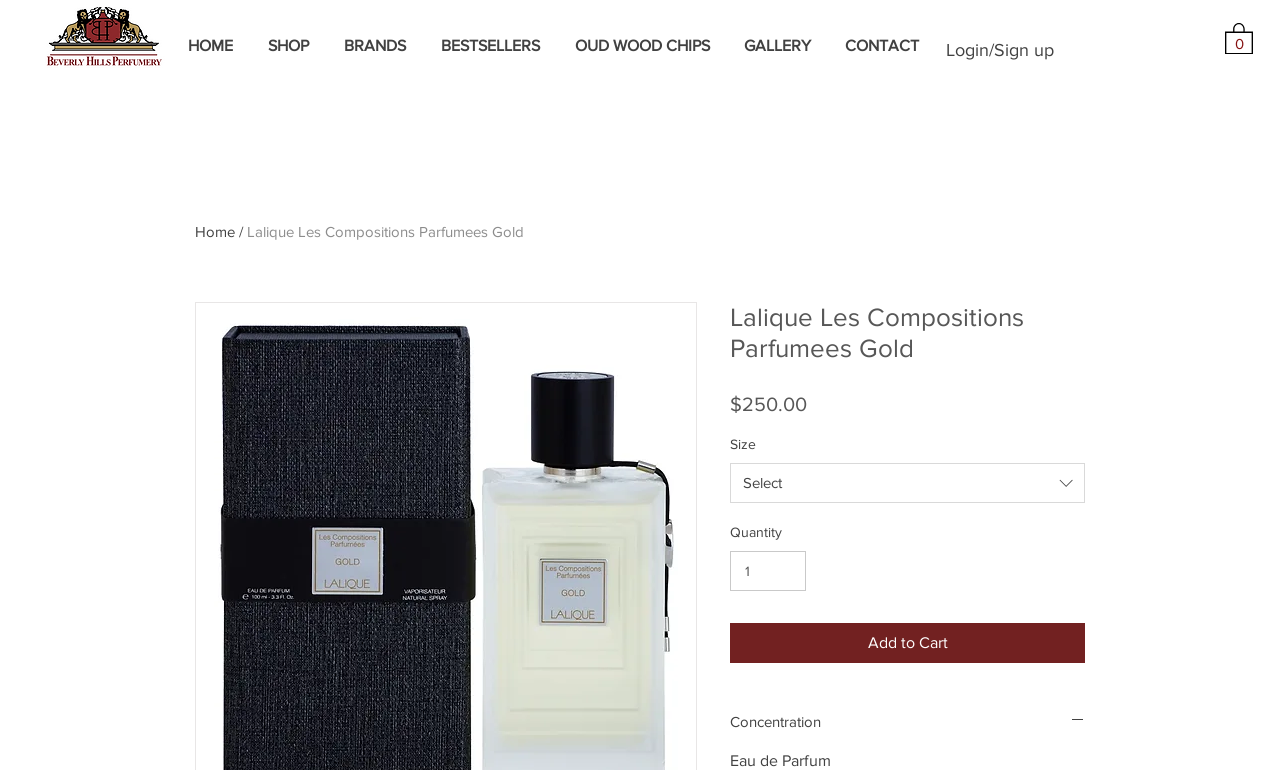Refer to the image and offer a detailed explanation in response to the question: What is the concentration of the perfume?

I determined the concentration of the perfume by looking at the text 'Eau de Parfum' which is displayed at the bottom of the product information section.